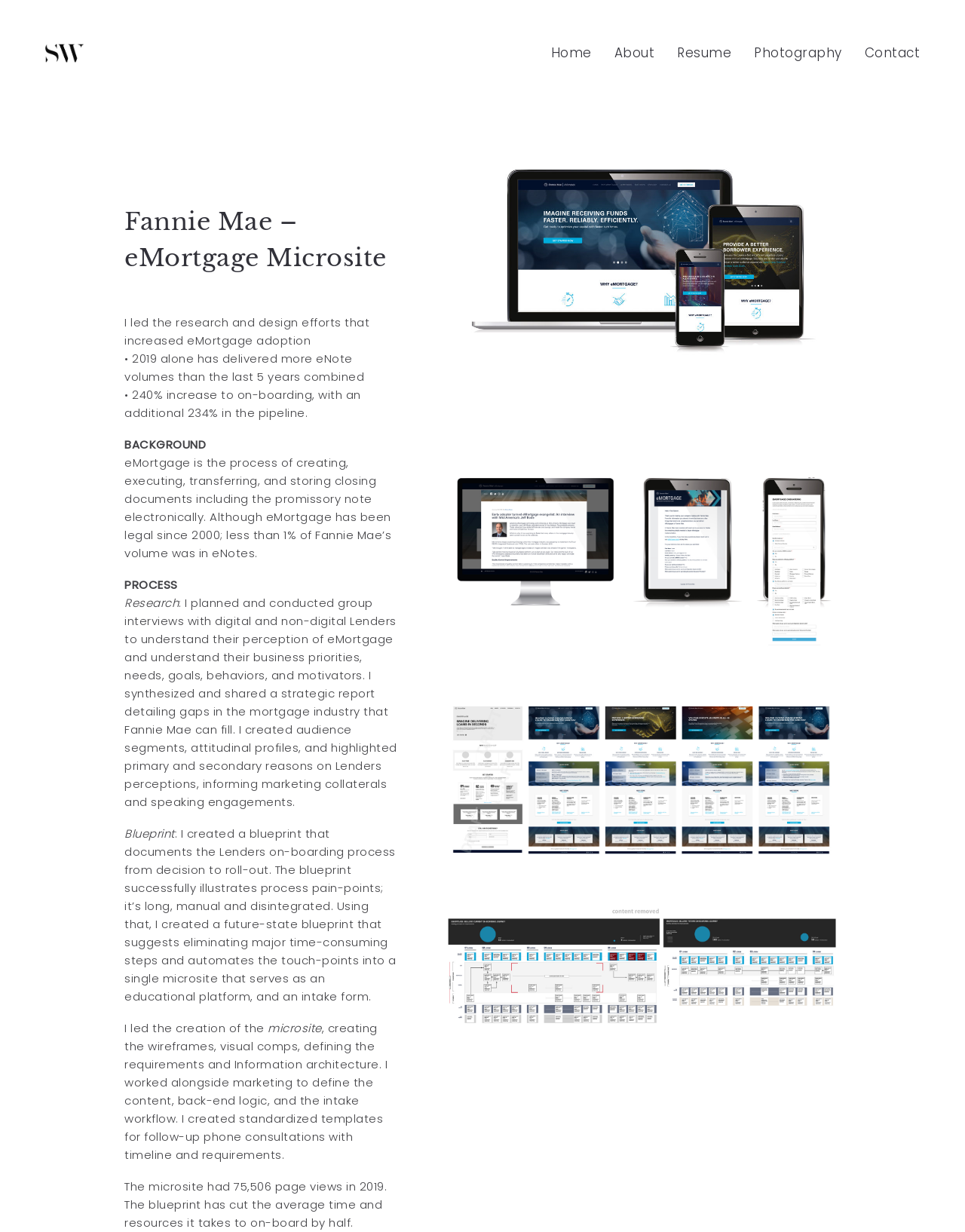Using the details from the image, please elaborate on the following question: What is the name of the portfolio?

I found the answer by looking at the top-left corner of the webpage, where it says 'Selome Welday Portfolio' in a link element.